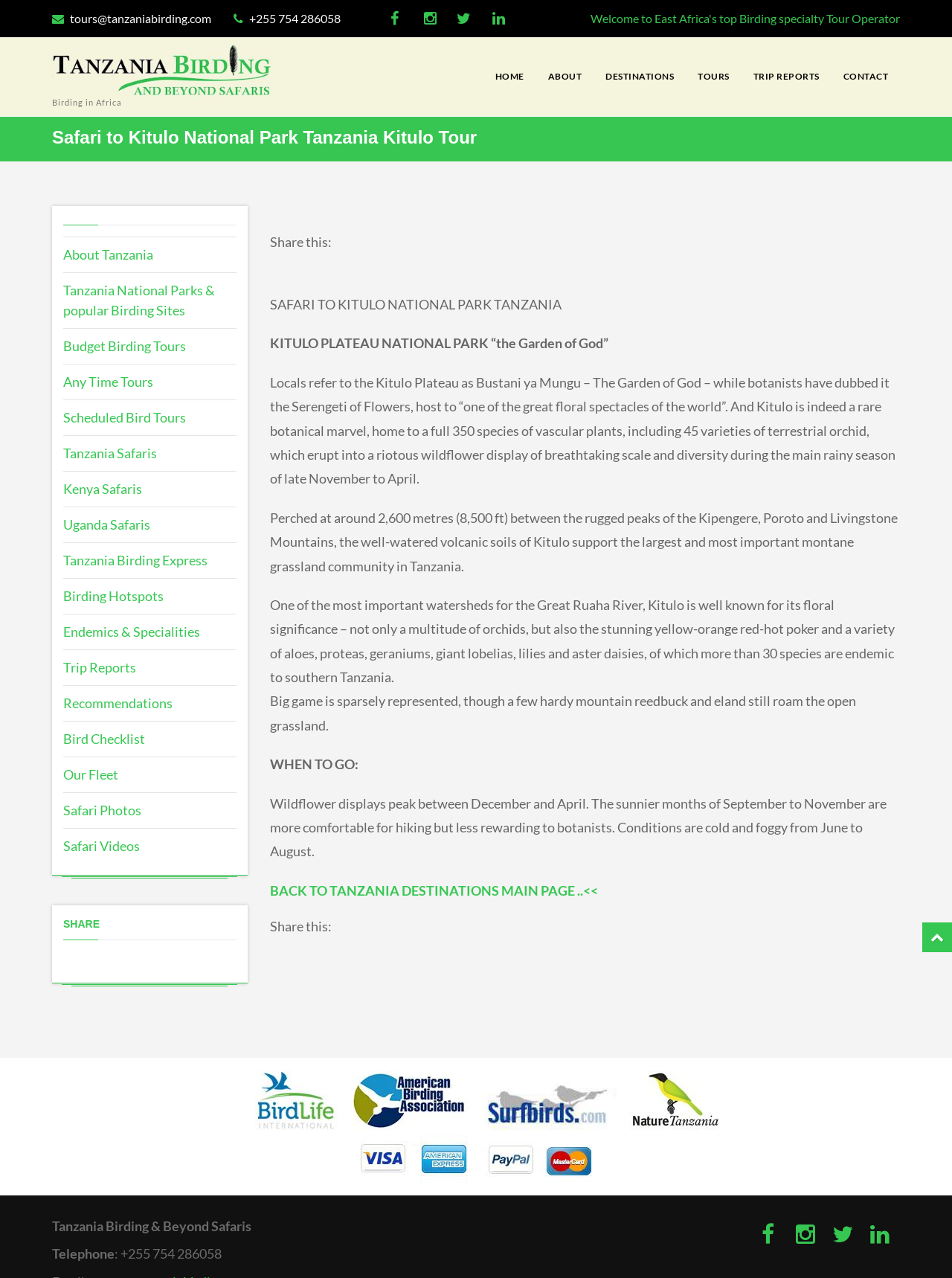Find and provide the bounding box coordinates for the UI element described here: "Discover Japan". The coordinates should be given as four float numbers between 0 and 1: [left, top, right, bottom].

None